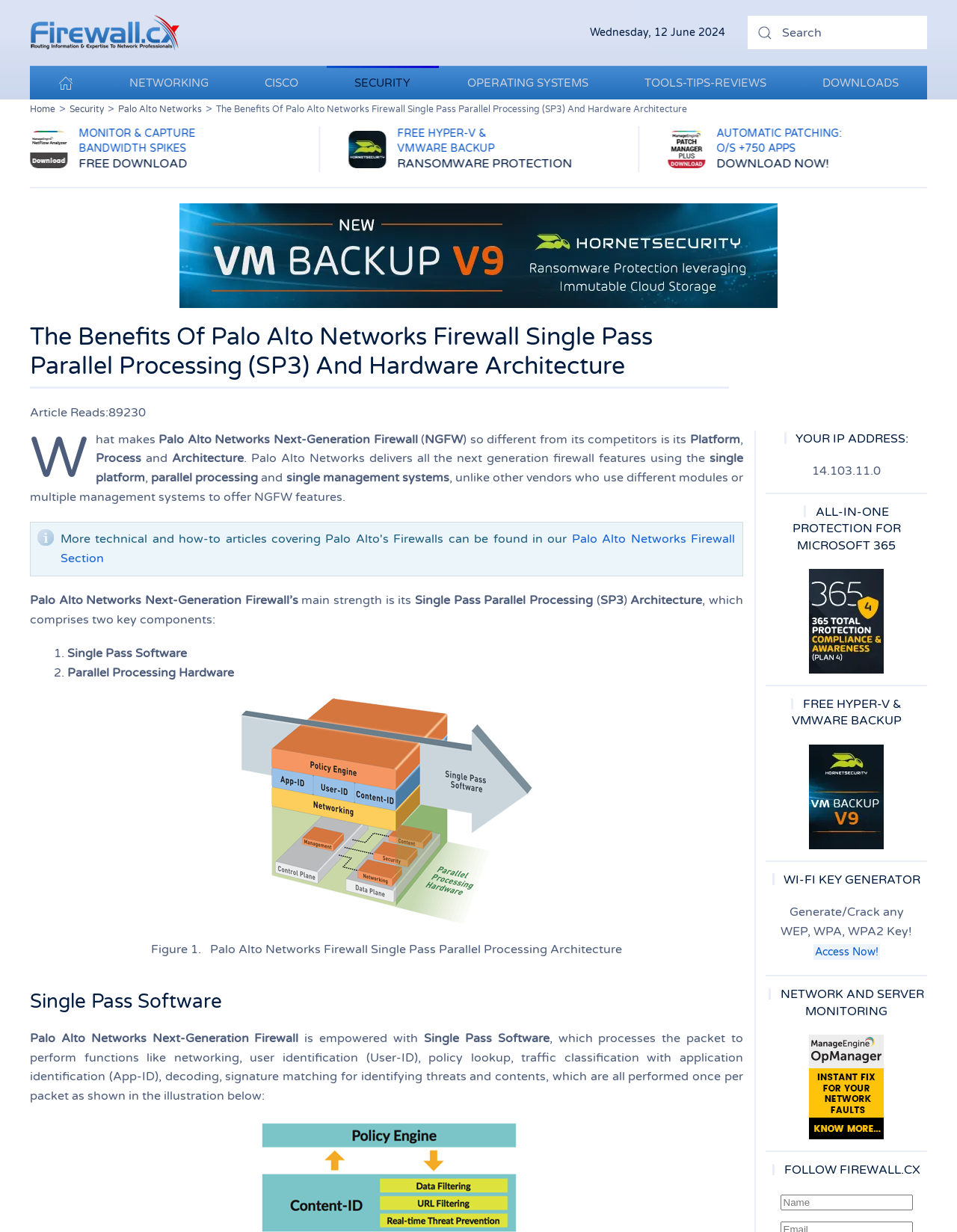How many articles have been read according to the webpage?
Based on the screenshot, provide your answer in one word or phrase.

89230